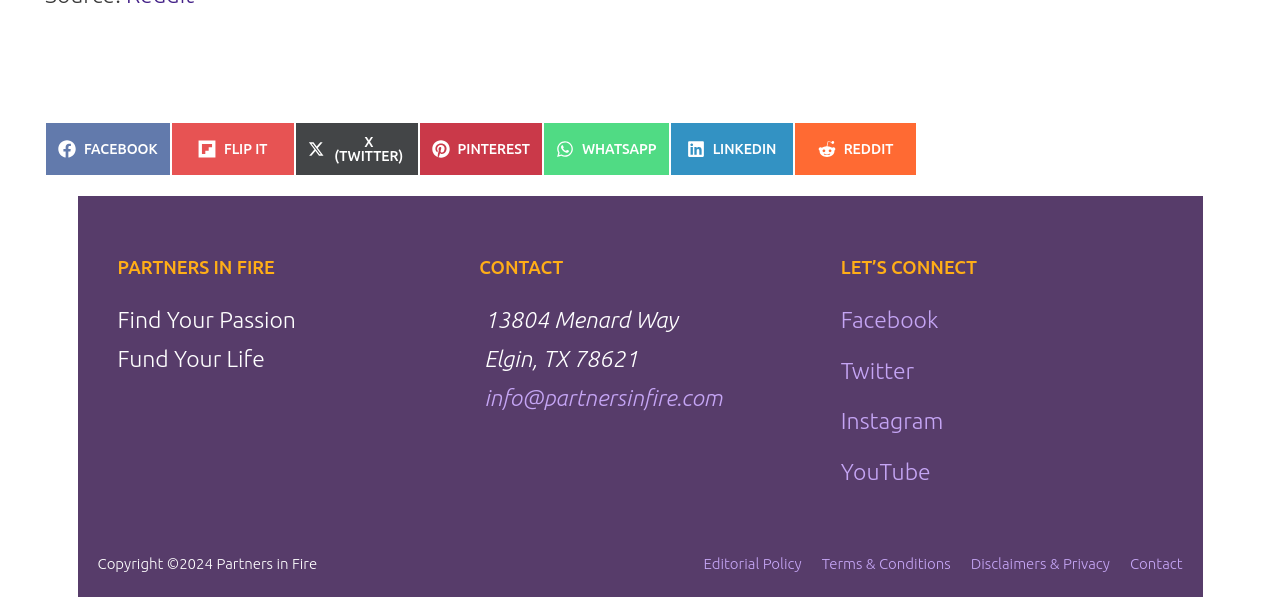What is the address of the company?
Use the information from the image to give a detailed answer to the question.

The address of the company can be found in the 'CONTACT' section, which is located in the middle of the webpage. The address is '13804 Menard Way, Elgin, TX 78621'.